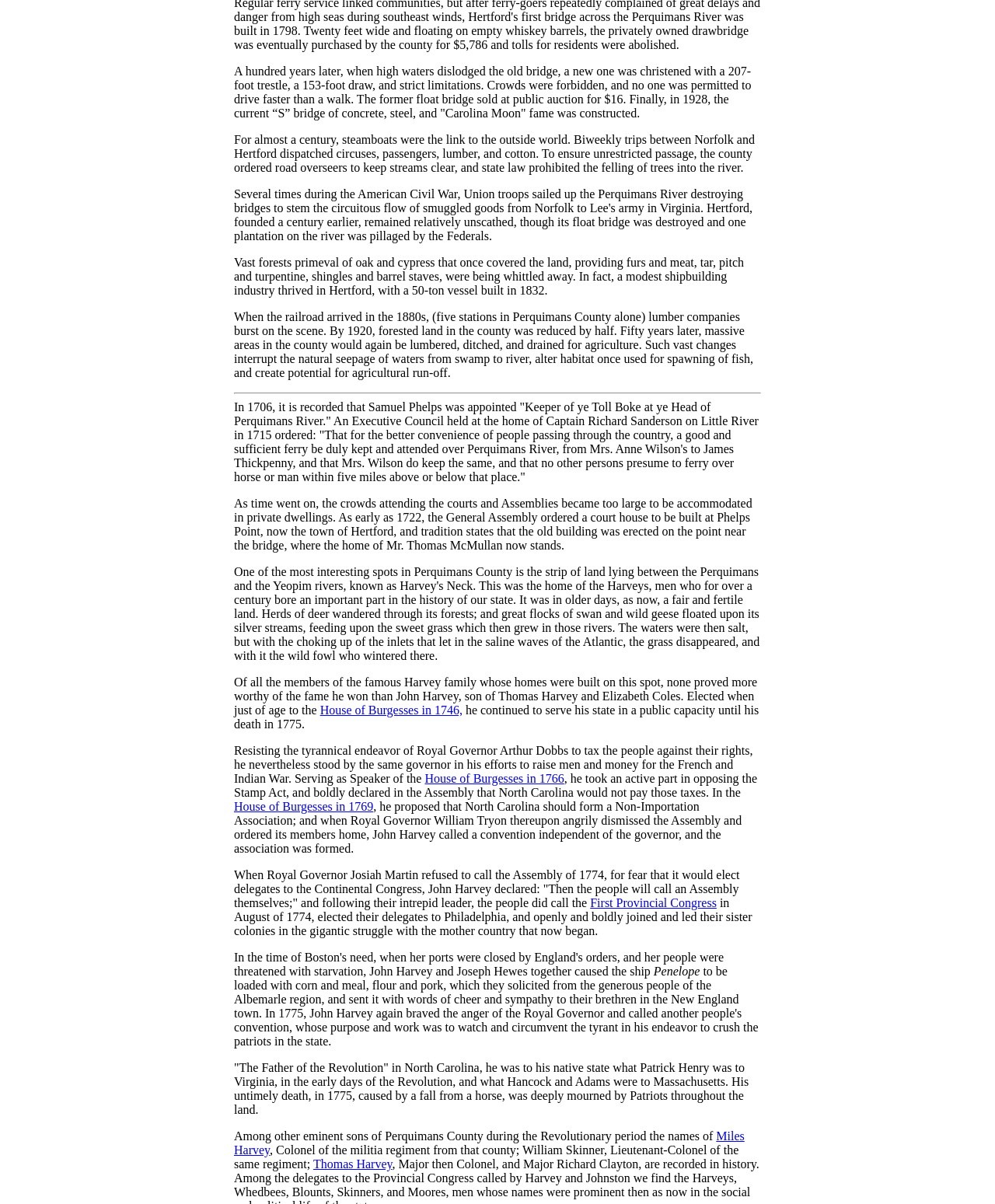Based on the description "House of Burgesses in 1746,", find the bounding box of the specified UI element.

[0.322, 0.584, 0.465, 0.595]